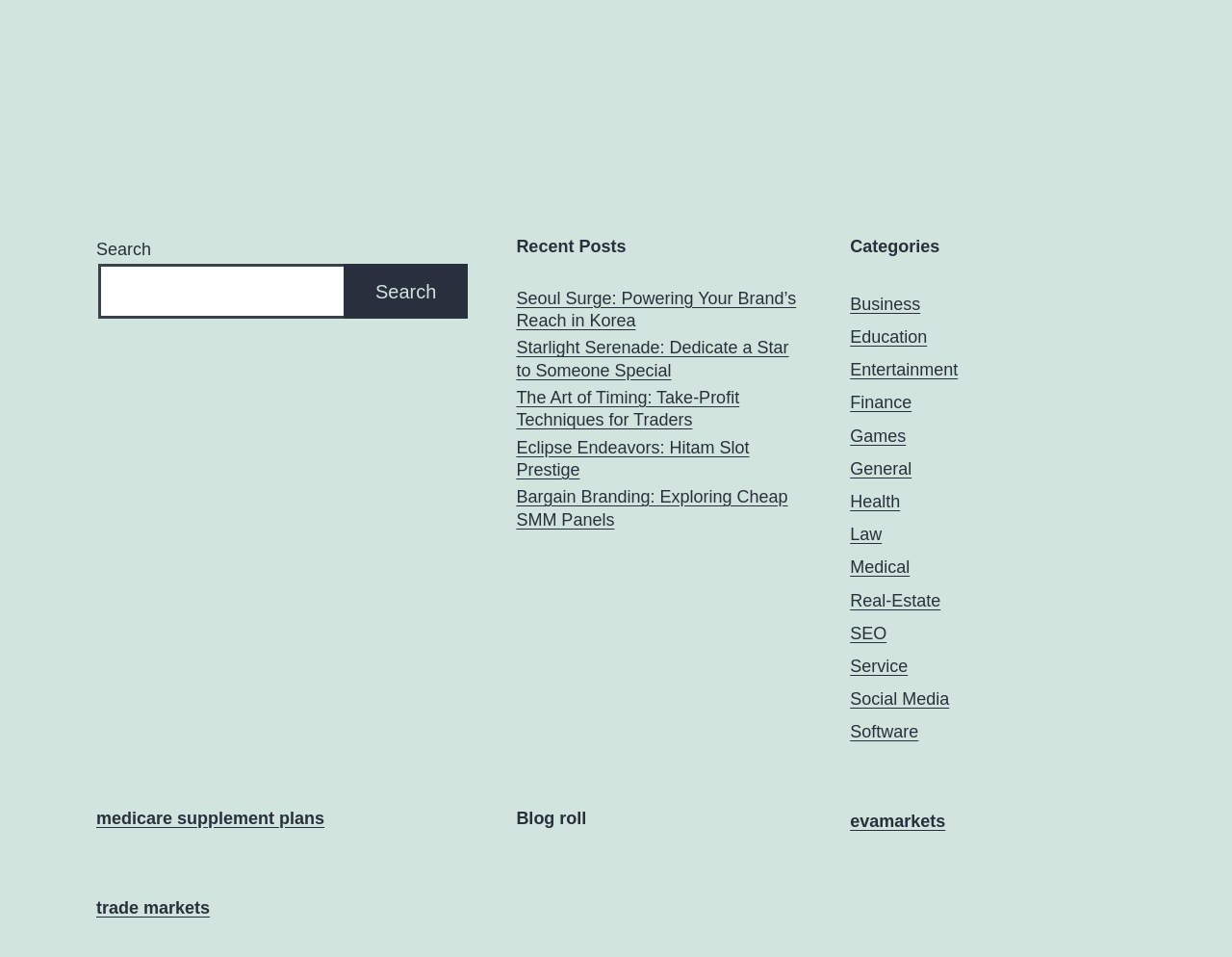Provide the bounding box coordinates for the UI element that is described as: "Social Media".

[0.69, 0.72, 0.771, 0.741]